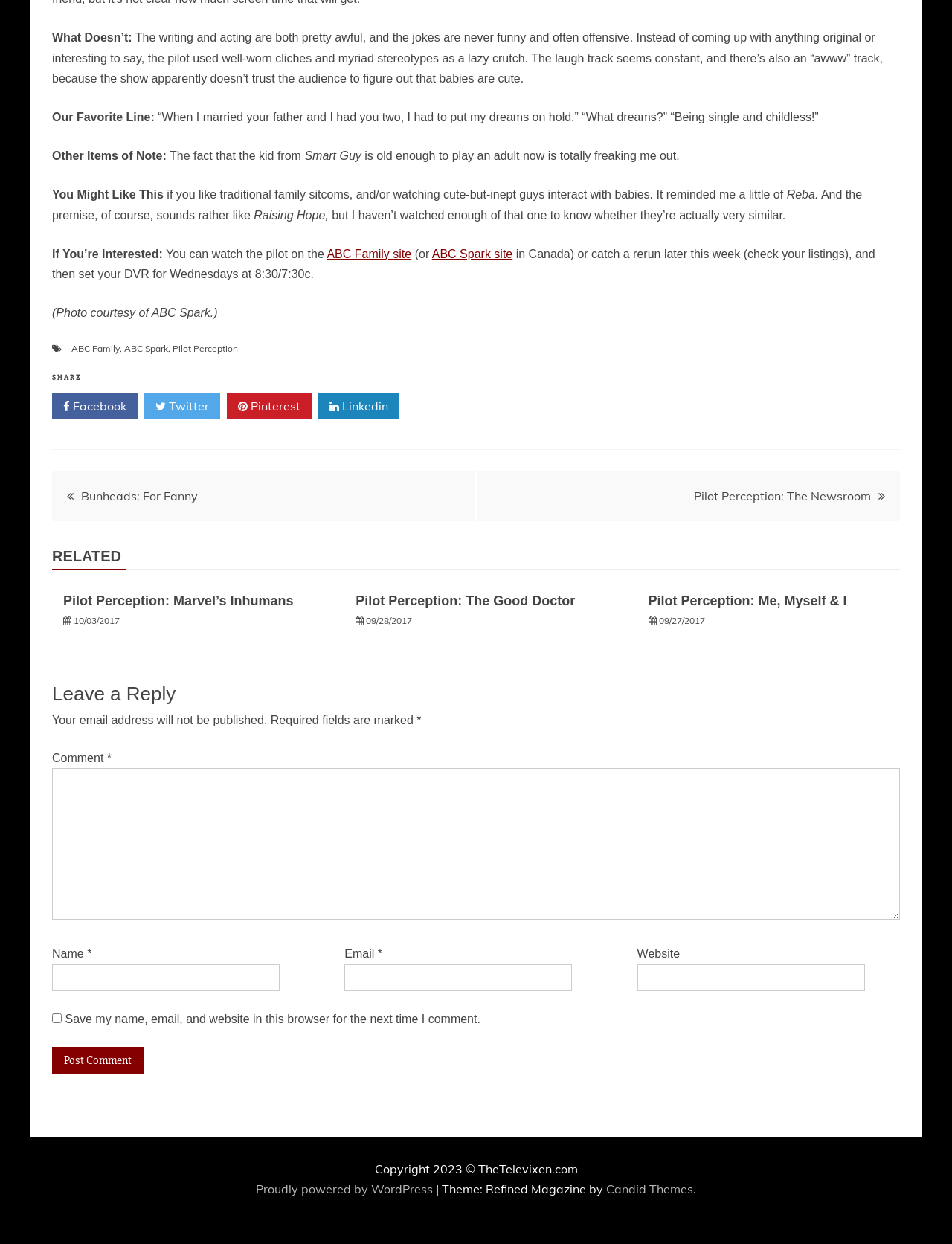Provide a brief response to the question below using a single word or phrase: 
What is the name of the TV show being reviewed?

Unknown